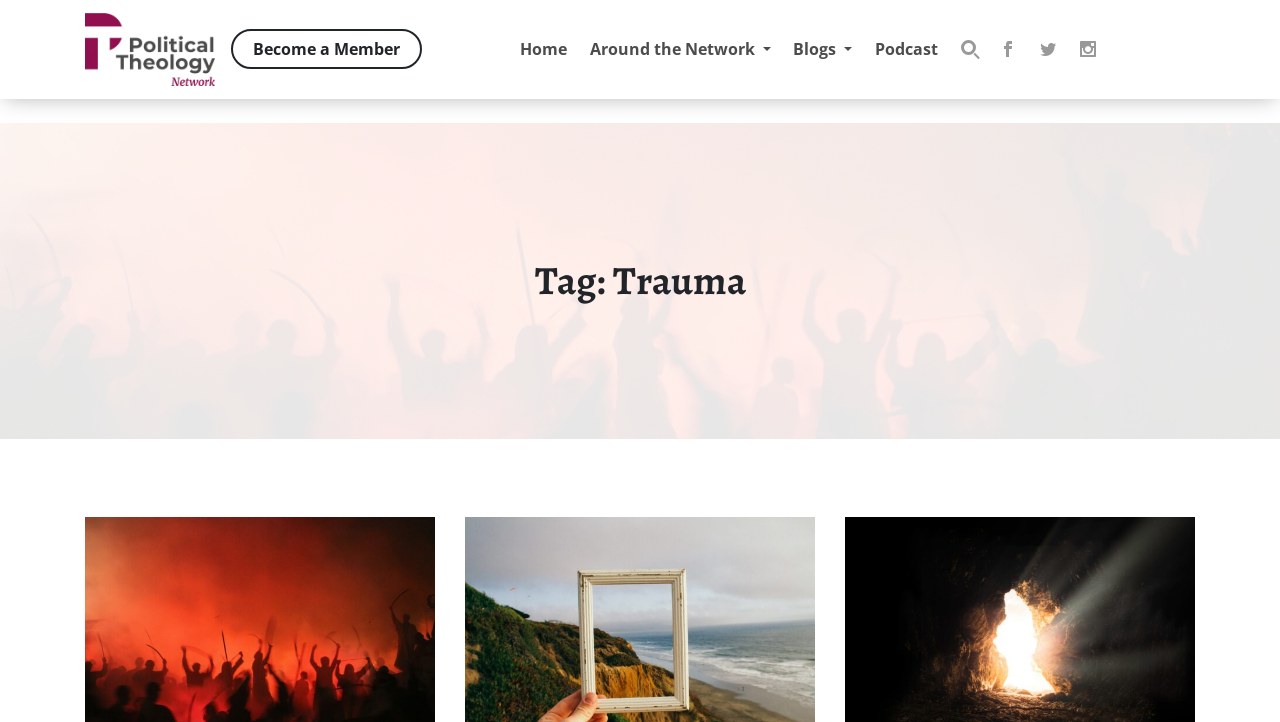Write a detailed summary of the webpage, including text, images, and layout.

The webpage is about the "Tag: Trauma" section on the Political Theology Network website. At the top, there is a progress bar that spans the entire width of the page. Below the progress bar, there is a small text "xbn." on the left side. 

To the right of the "xbn." text, there is a link to the Political Theology Network, accompanied by an image with the same name. Further to the right, there are links to "Become a Member", "Home", "Around the Network", "Blogs", and "Podcast", arranged horizontally. 

On the rightmost side, there is a search bar with a label "Search for:" and a disabled submit button. Below the search bar, there are three social media links, represented by icons.

The main content of the page is headed by a large heading "Tag: Trauma", which is centered near the top of the page.